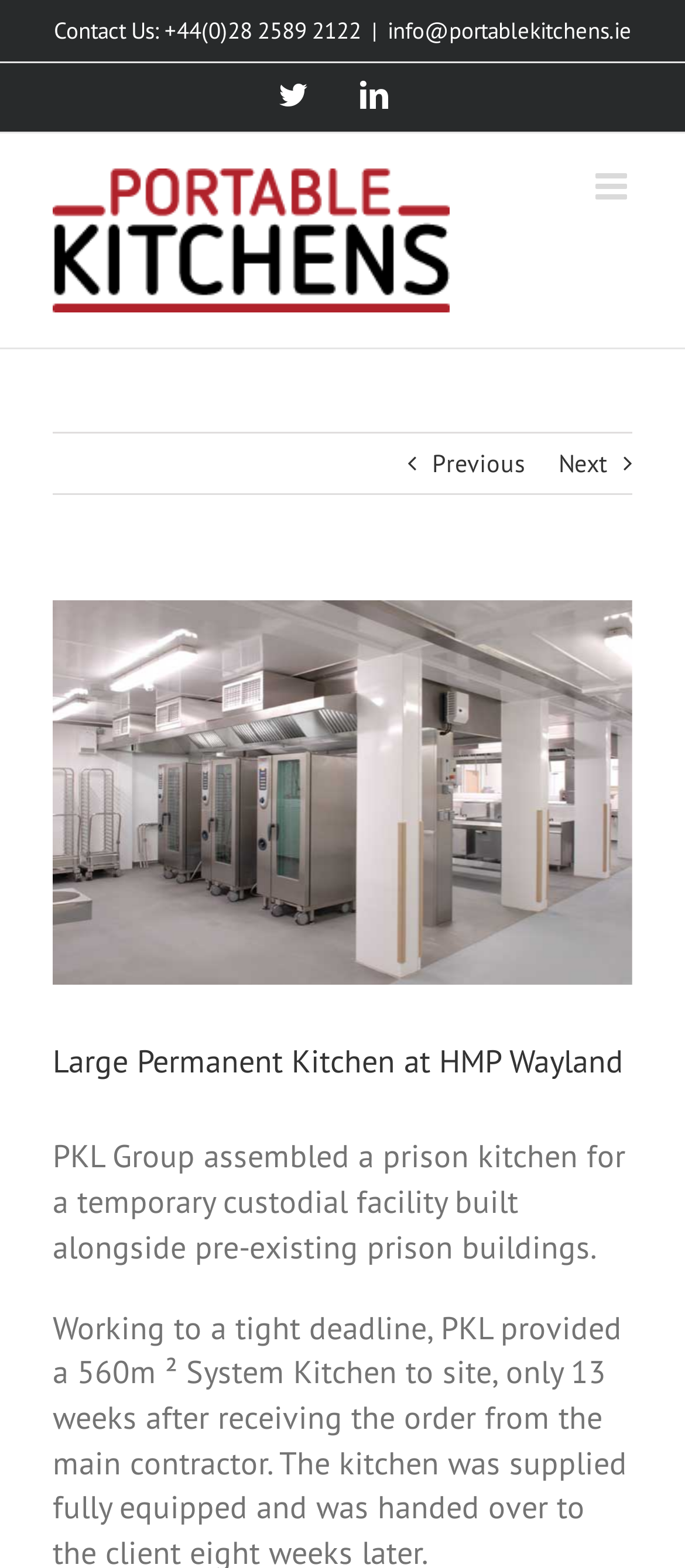Please find the bounding box coordinates of the element that needs to be clicked to perform the following instruction: "Toggle the mobile menu". The bounding box coordinates should be four float numbers between 0 and 1, represented as [left, top, right, bottom].

[0.869, 0.108, 0.923, 0.131]